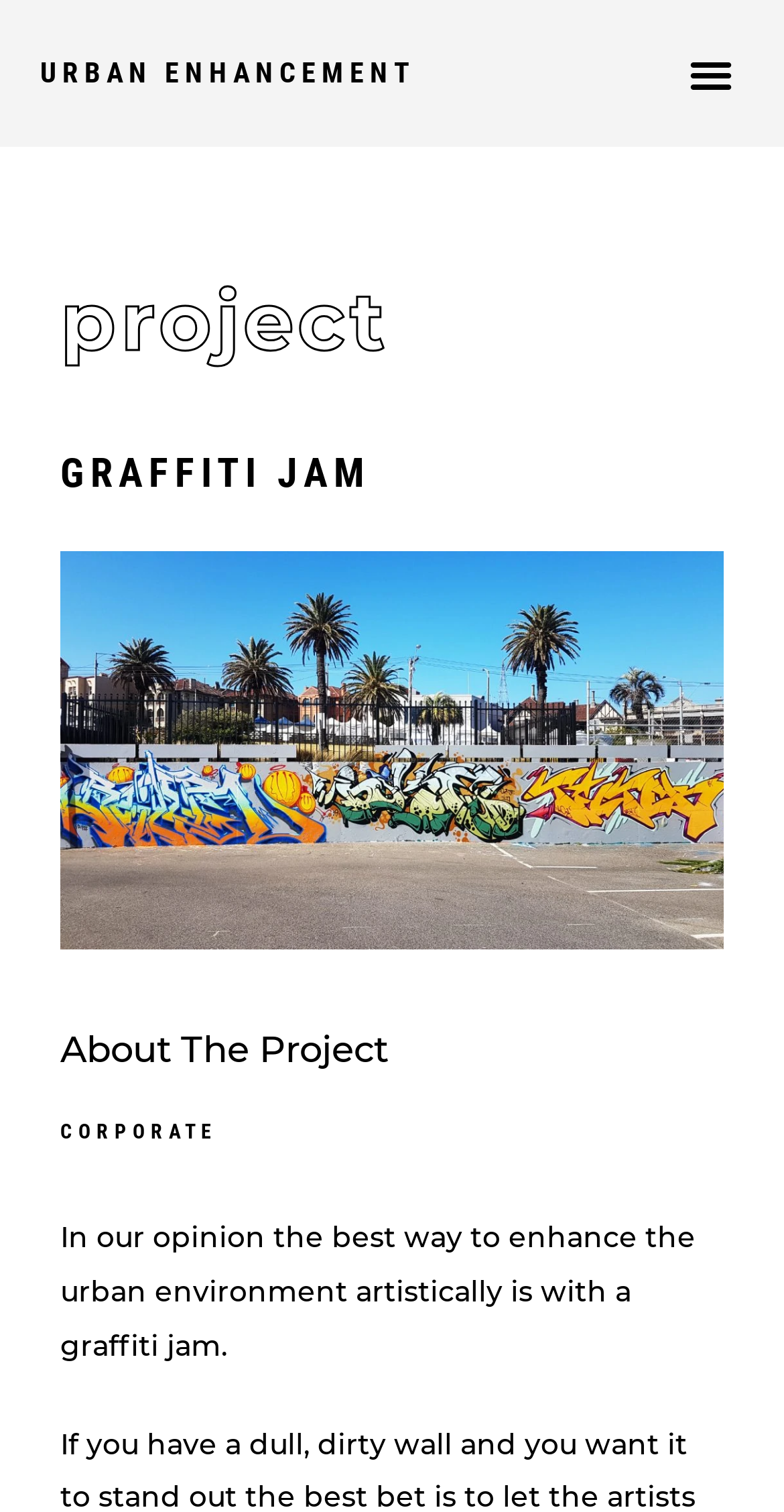Provide a short answer using a single word or phrase for the following question: 
Is the menu toggle button expanded?

False